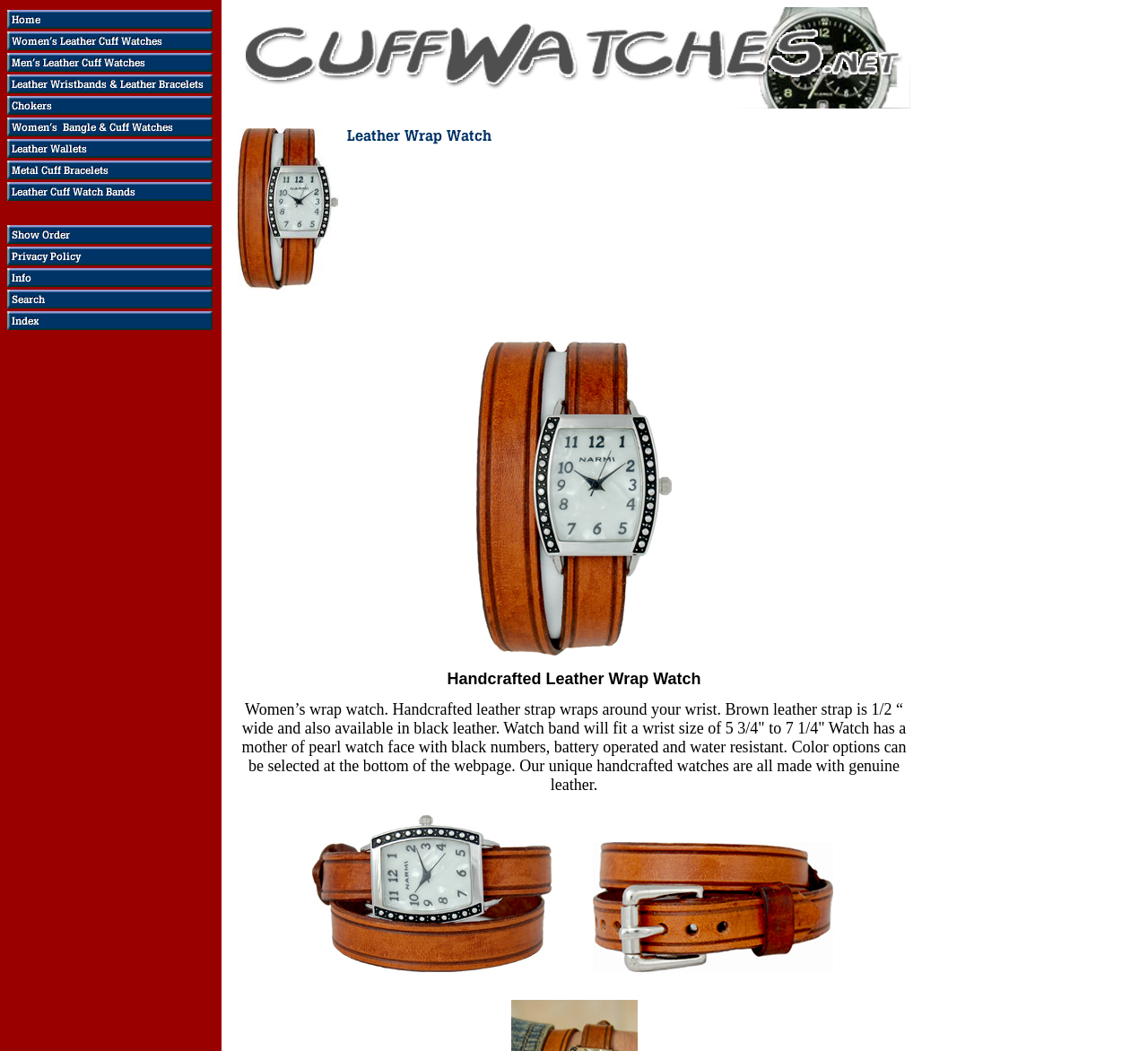What is the material of the watch face?
Kindly offer a comprehensive and detailed response to the question.

The product description mentions 'Watch has a mother of pearl watch face with black numbers', which indicates that the material of the watch face is mother of pearl.